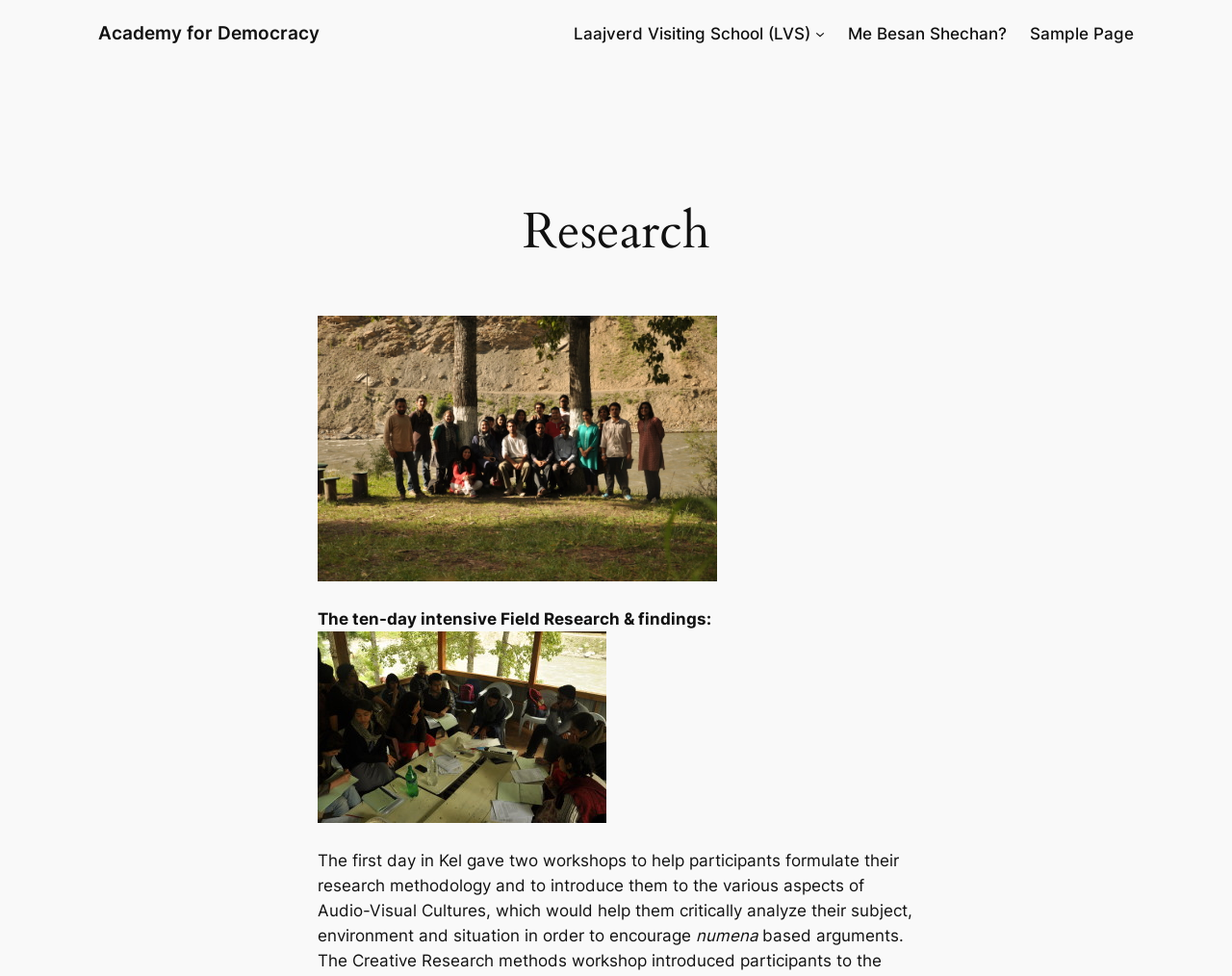From the webpage screenshot, predict the bounding box of the UI element that matches this description: "Laajverd Visiting School (LVS)".

[0.466, 0.022, 0.658, 0.047]